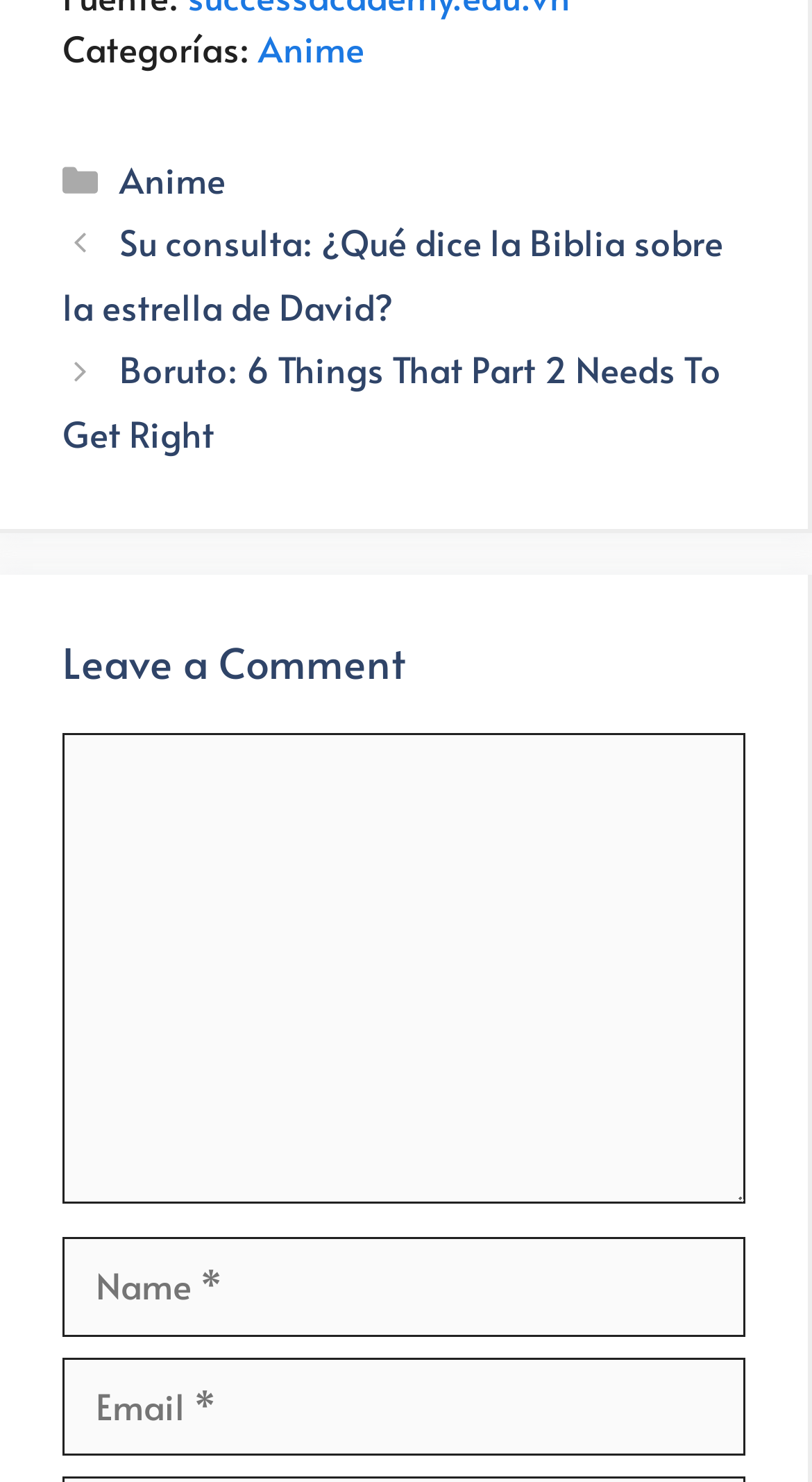How many posts are listed?
Give a comprehensive and detailed explanation for the question.

In the 'Posts' navigation section, there are two links to specific posts, namely 'Su consulta: ¿Qué dice la Biblia sobre la estrella de David?' and 'Boruto: 6 Things That Part 2 Needs To Get Right', indicating that there are two posts listed.